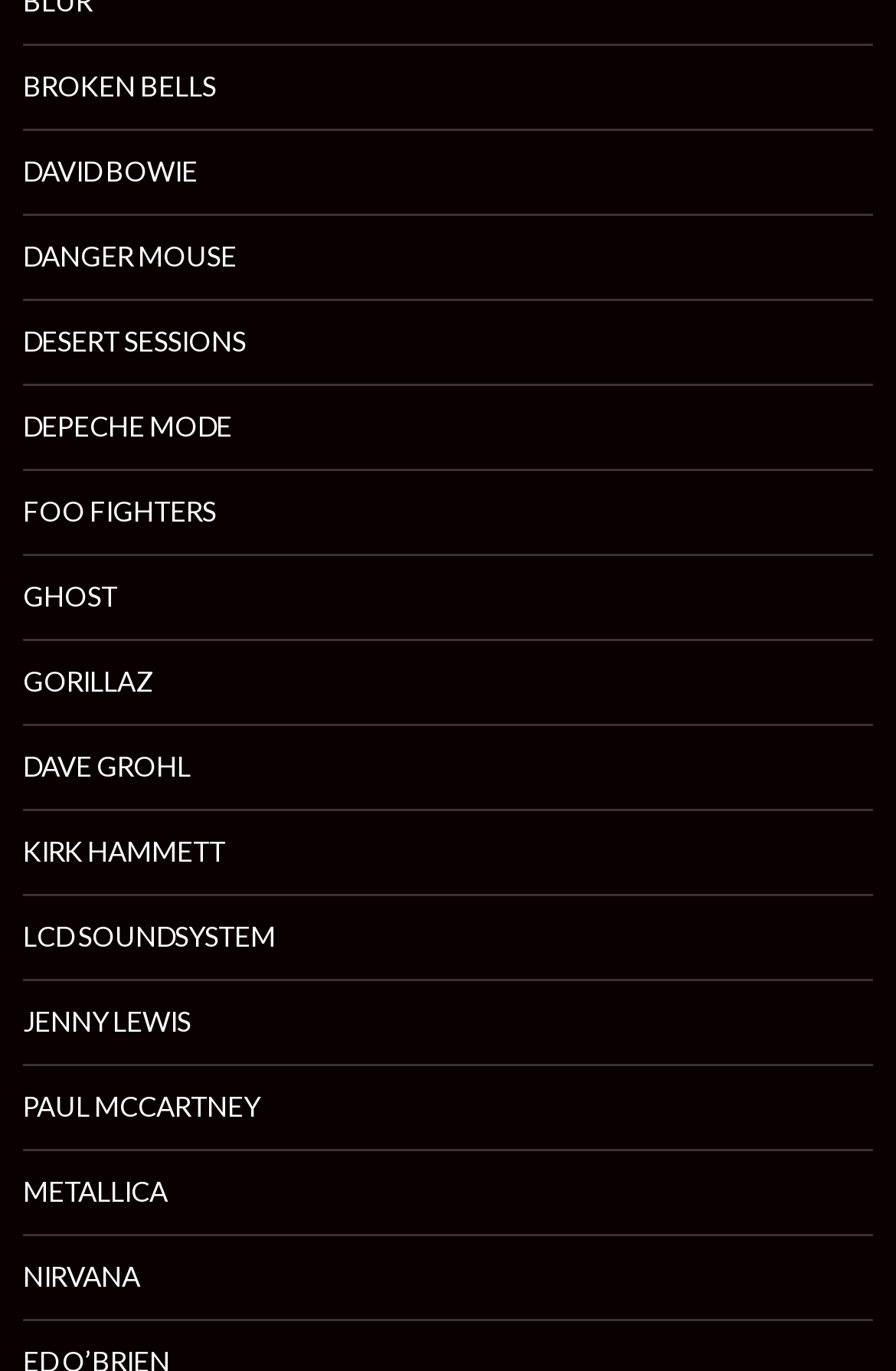Please find the bounding box coordinates of the element that must be clicked to perform the given instruction: "explore METALLICA's content". The coordinates should be four float numbers from 0 to 1, i.e., [left, top, right, bottom].

[0.026, 0.839, 0.974, 0.9]